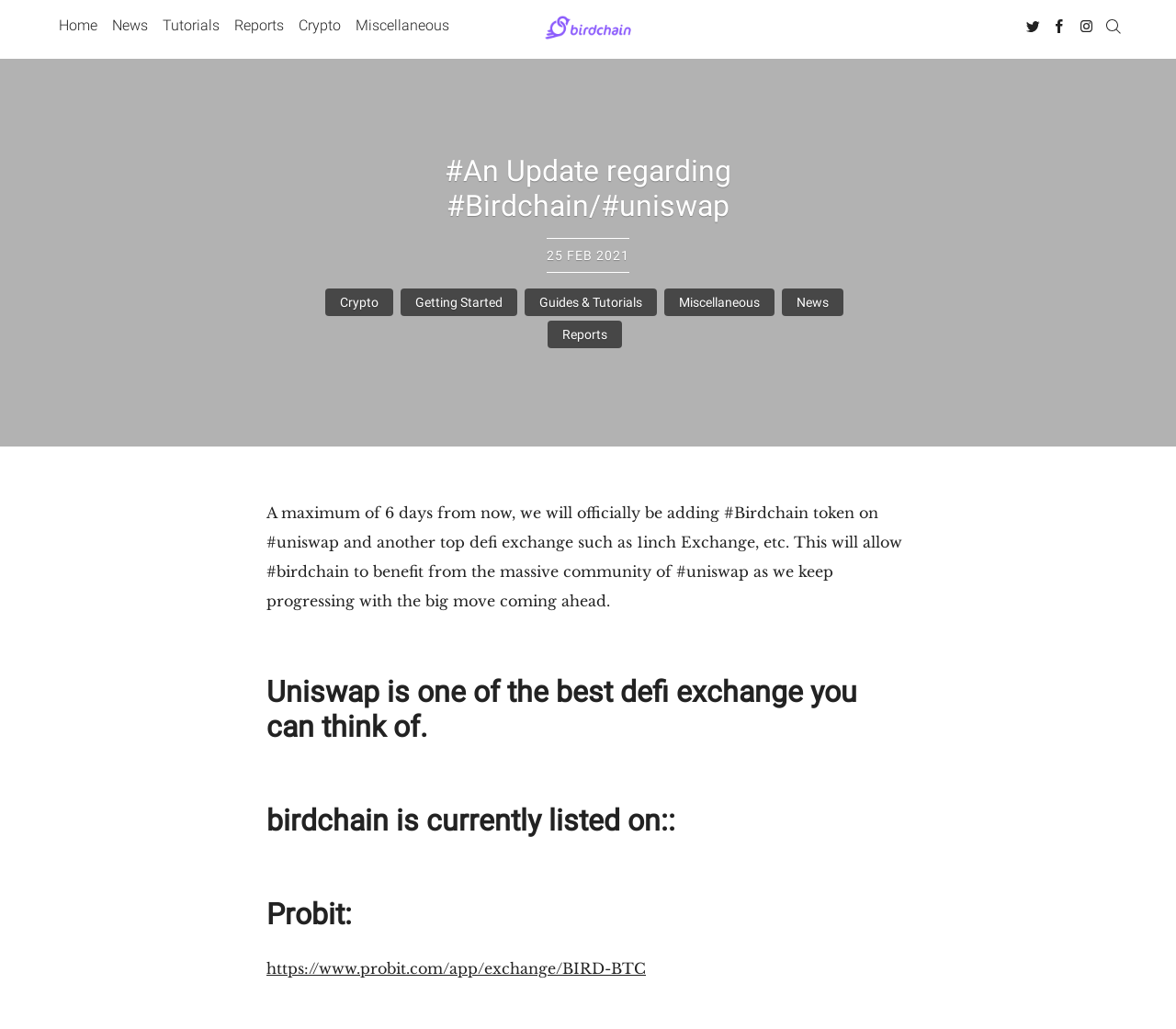Provide a short, one-word or phrase answer to the question below:
What is the purpose of adding Birdchain to Uniswap?

To benefit from Uniswap's community